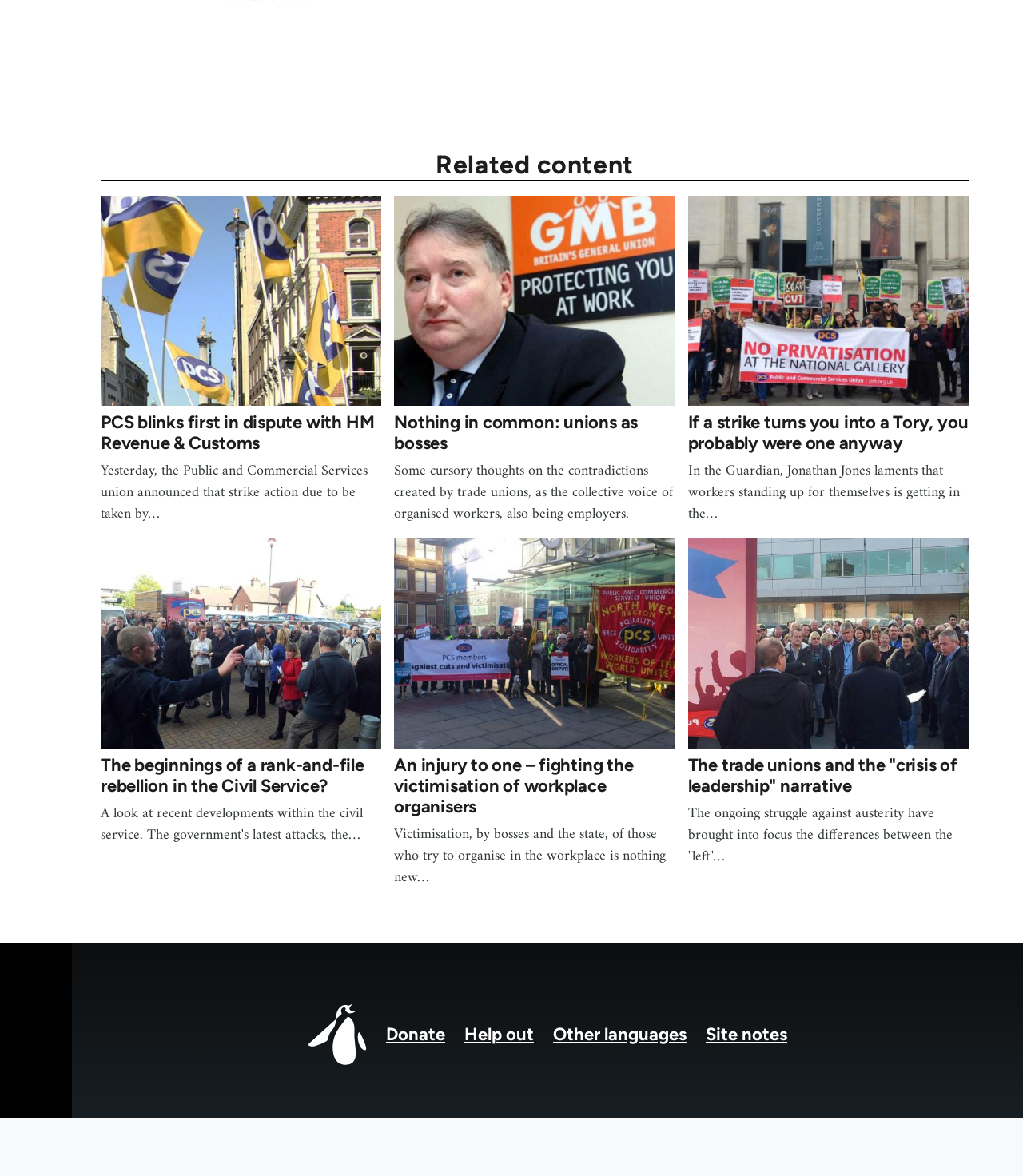Please find the bounding box coordinates of the element that must be clicked to perform the given instruction: "Read the 'If a strike turns you into a Tory, you probably were one anyway' article". The coordinates should be four float numbers from 0 to 1, i.e., [left, top, right, bottom].

[0.672, 0.166, 0.947, 0.447]